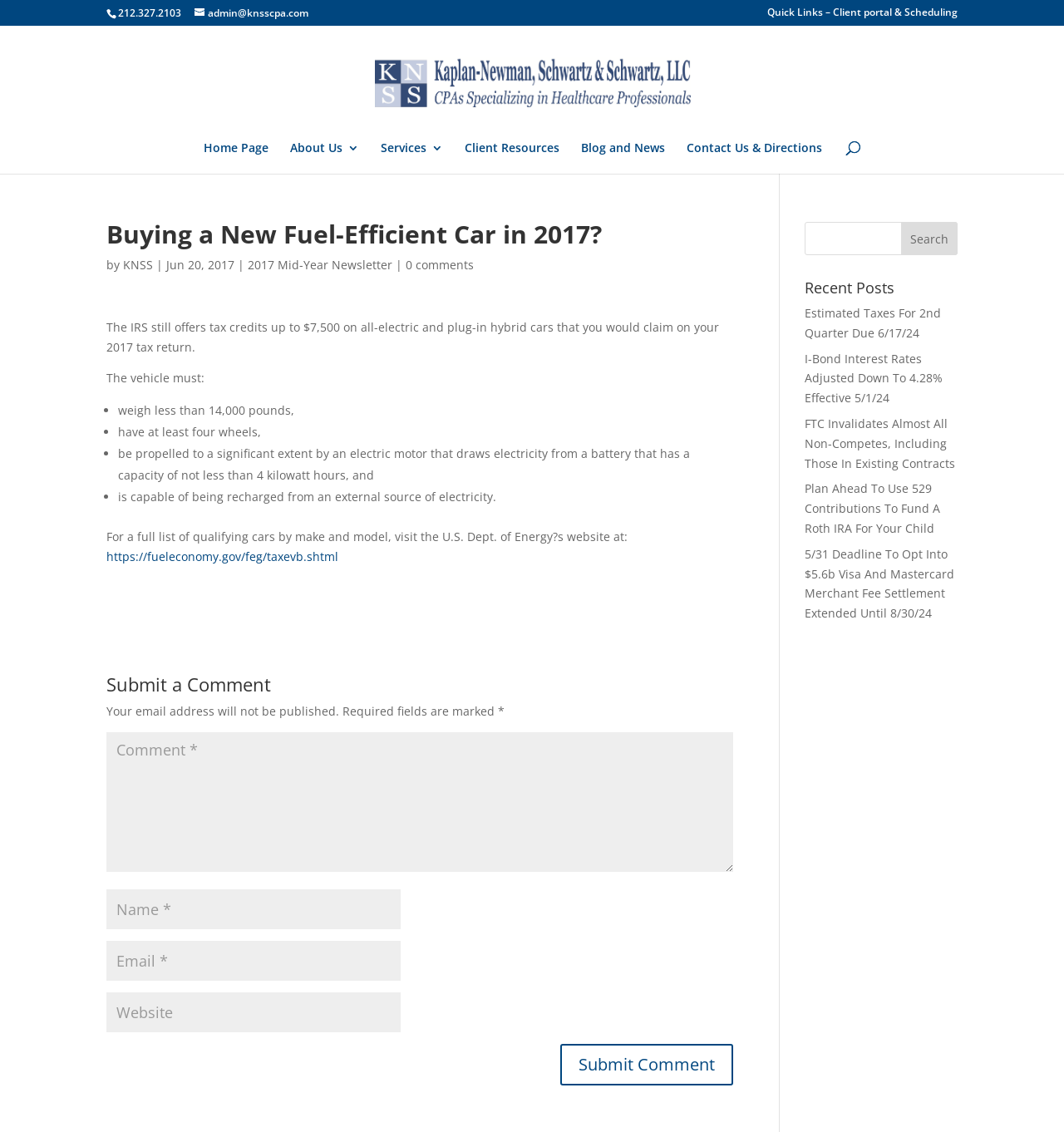Please answer the following question using a single word or phrase: 
What is the purpose of the search box at the top of the webpage?

To search the website